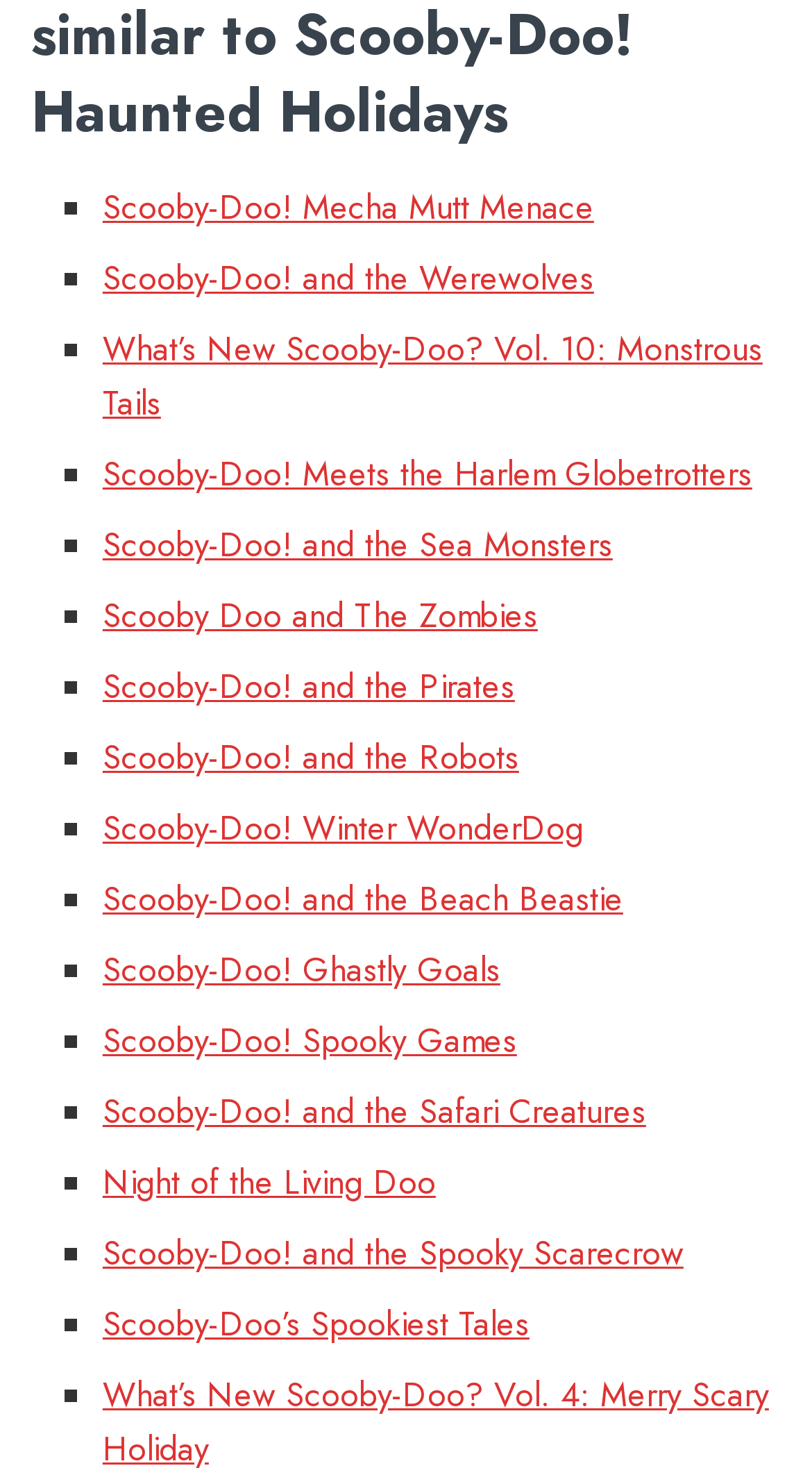Provide a one-word or short-phrase response to the question:
How many Scooby-Doo episodes are listed on this webpage?

20